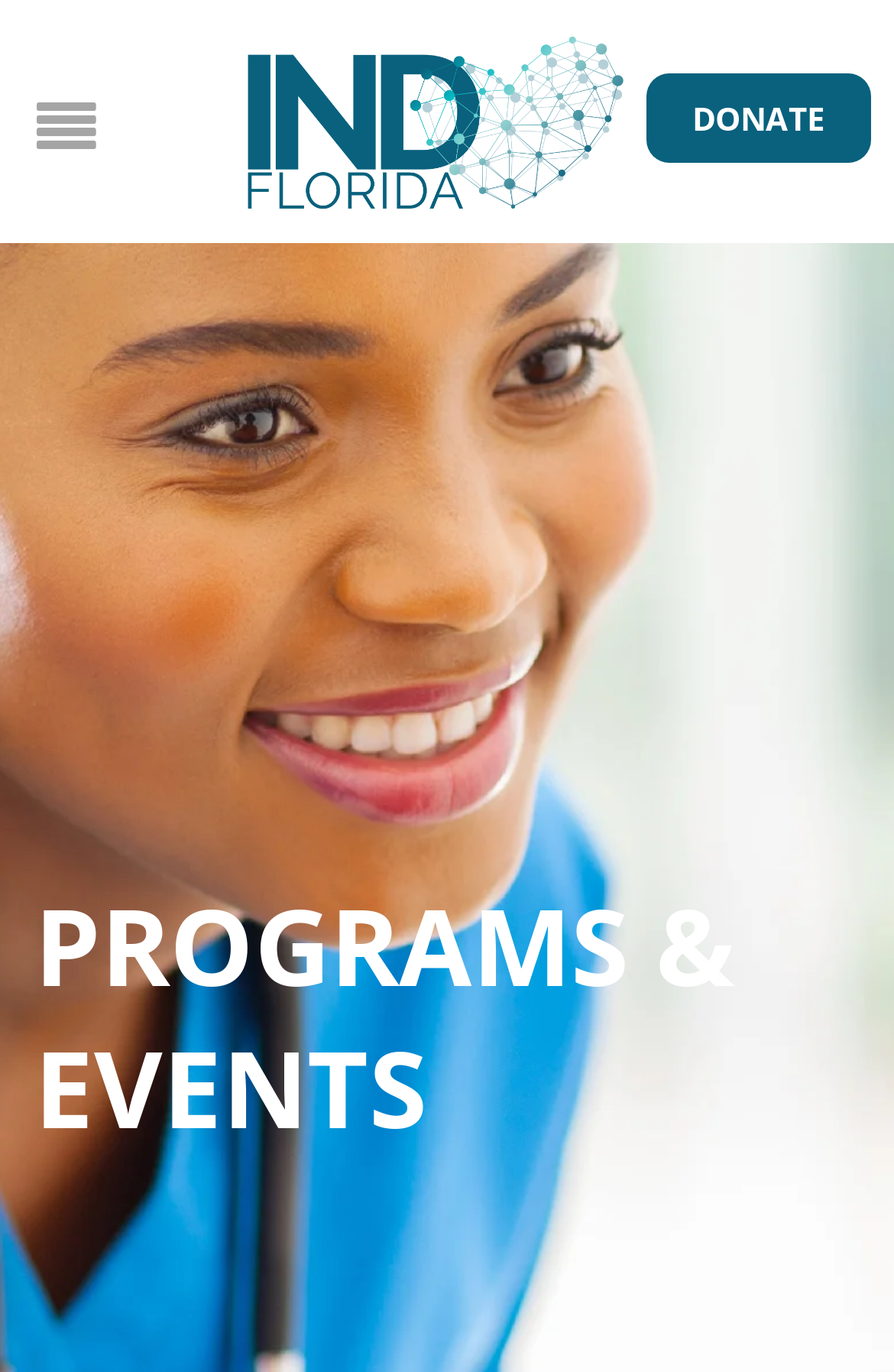Please identify and generate the text content of the webpage's main heading.

PROGRAMS & EVENTS